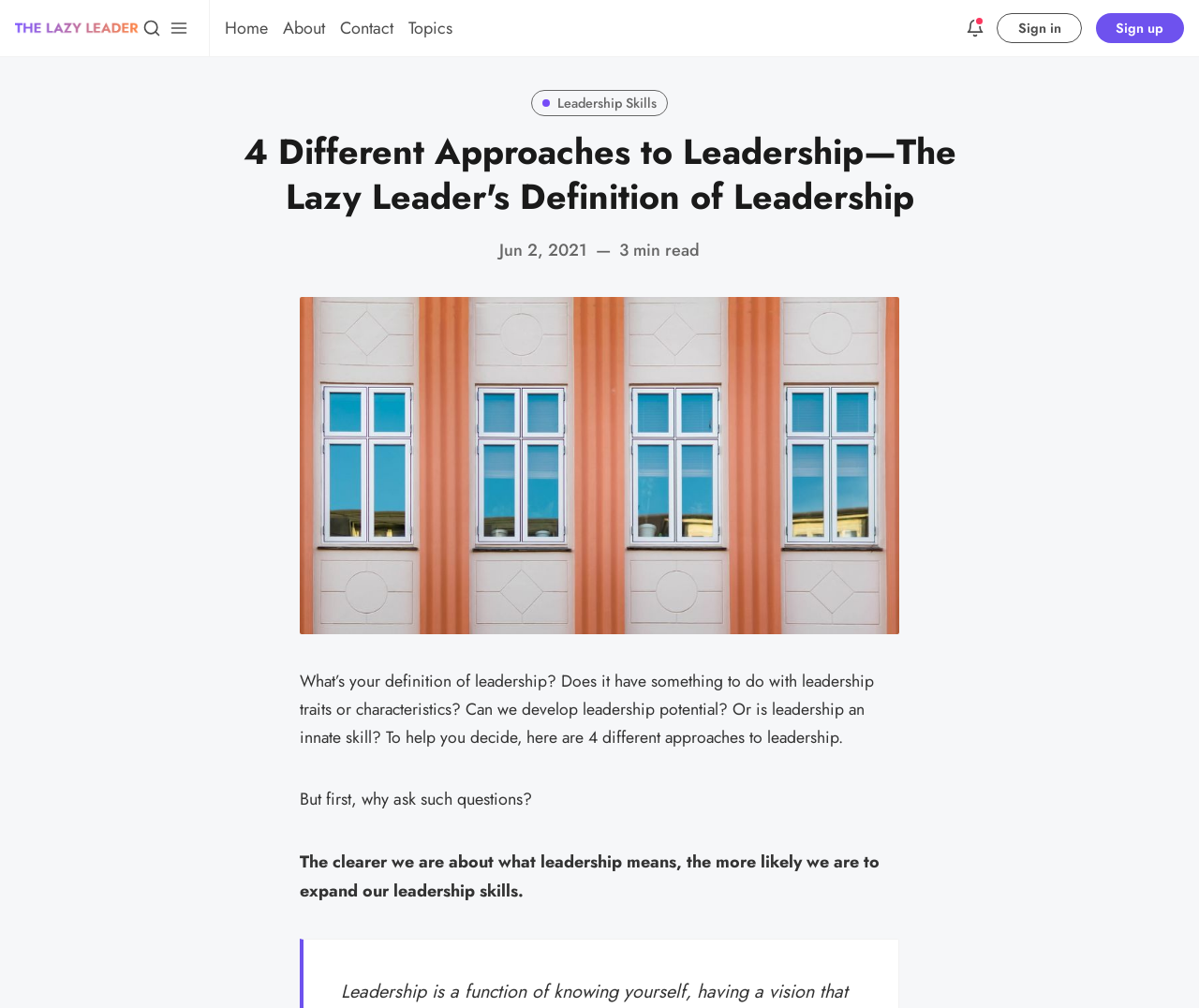How many images are there in the figure?
Based on the image, provide a one-word or brief-phrase response.

1